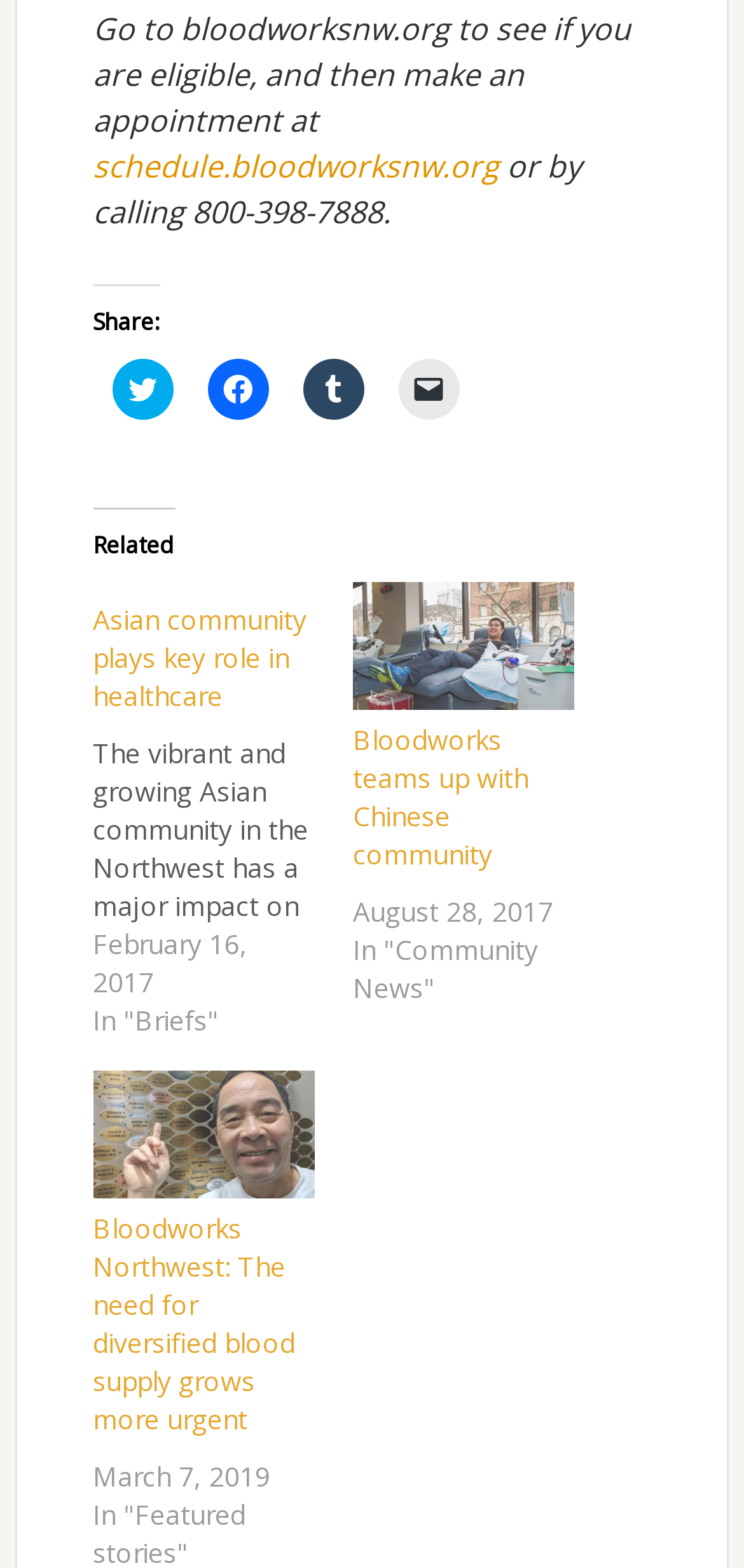How many related articles are listed on this webpage?
Please interpret the details in the image and answer the question thoroughly.

The webpage lists three related articles, including 'Asian community plays key role in healthcare', 'Bloodworks teams up with Chinese community', and 'Bloodworks Northwest: The need for diversified blood supply grows more urgent', which are indicated by the heading elements and the link texts.